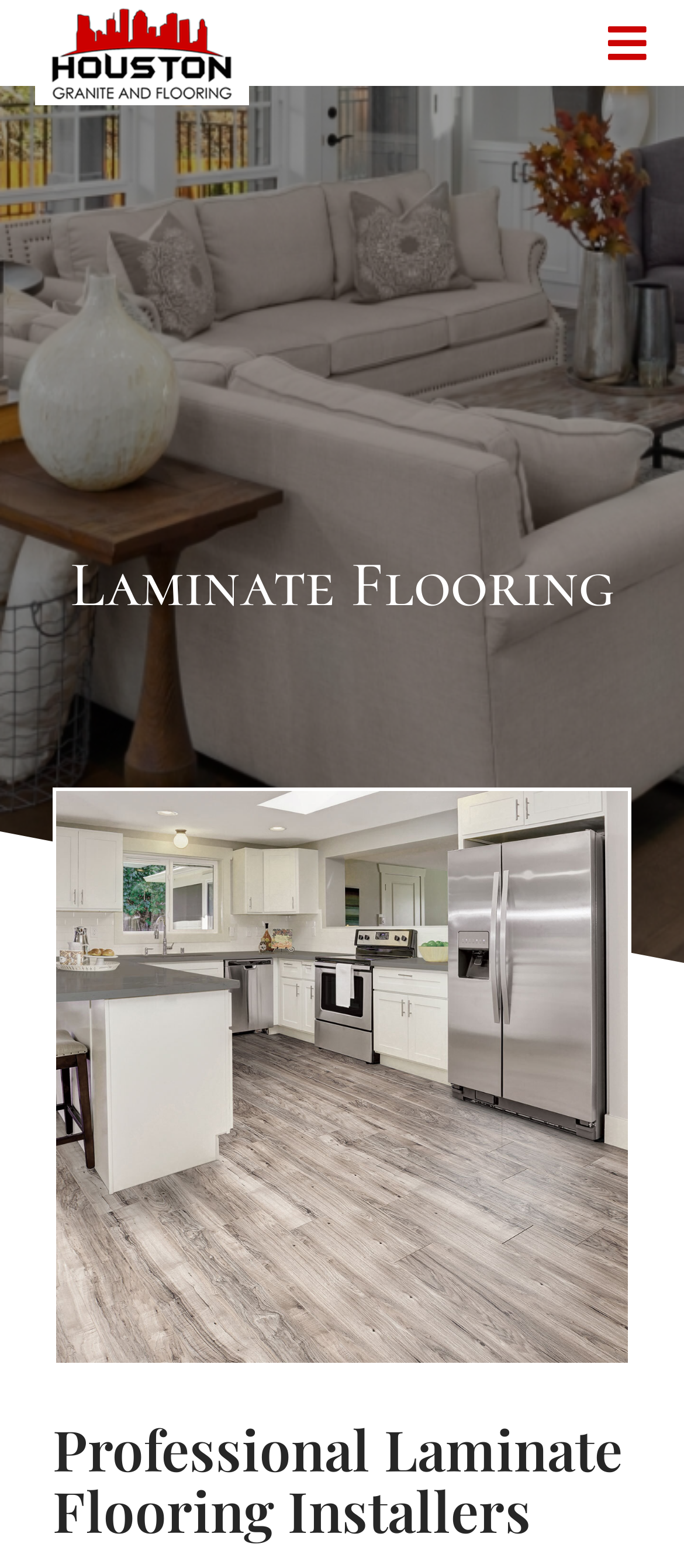Please identify the bounding box coordinates of the region to click in order to complete the given instruction: "Go to the Home page". The coordinates should be four float numbers between 0 and 1, i.e., [left, top, right, bottom].

[0.0, 0.055, 1.0, 0.128]